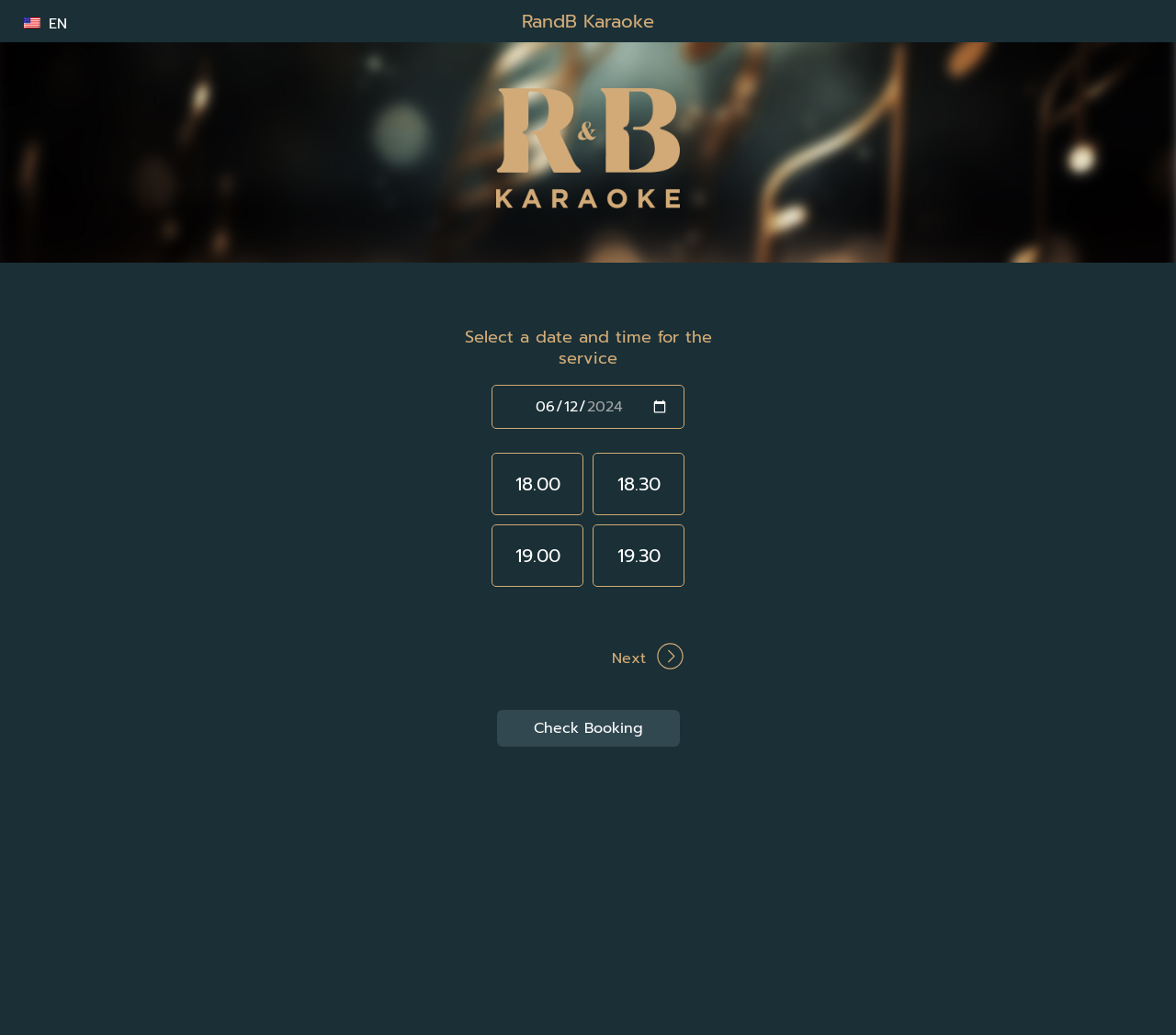Describe in detail what you see on the webpage.

The webpage is about R&B Karaoke, with a prominent heading "RandB Karaoke" at the top. Below this heading, there is a logo image "logo-v2" positioned roughly in the middle of the top section. 

On the left side, there is a link "en_US EN" with a small flag icon "en_US" next to it. 

The main content area is divided into sections. The first section has a heading "Select a date and time for the service". Below this heading, there is a date selection area with spin buttons for month, day, and year, along with a "Show date picker" button. 

Below the date selection area, there are four radio buttons, each accompanied by a heading indicating a time: 18.00, 18.30, 19.00, and 19.30. 

At the bottom of the main content area, there are two links: "Next" with an arrow icon, and "Check Booking".